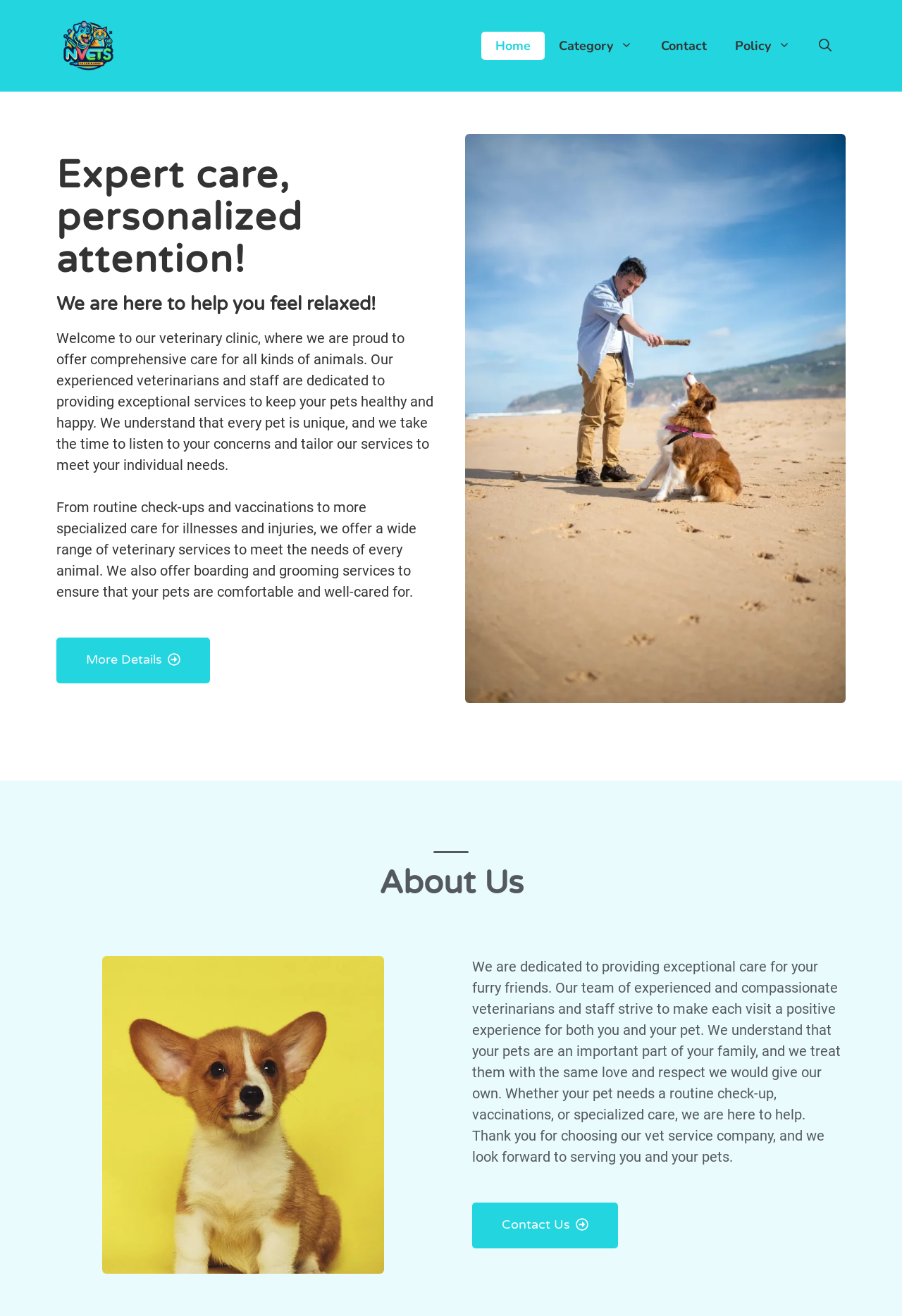Please answer the following question as detailed as possible based on the image: 
What is depicted in the image on the webpage?

The image on the webpage, which is described as 'dog-playing-with-man', shows a dog playing with a man, suggesting a happy and playful atmosphere.